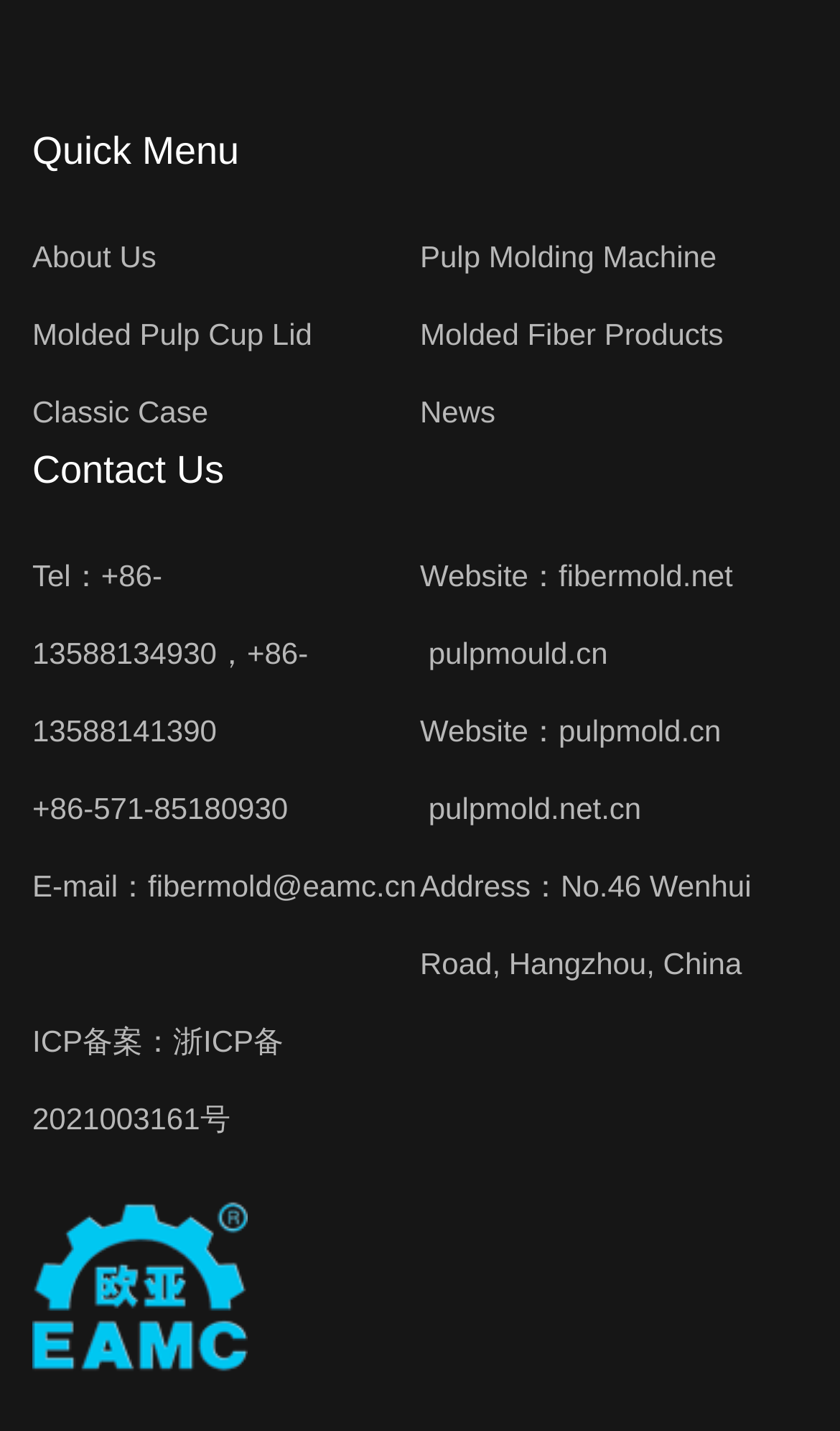Can you find the bounding box coordinates for the UI element given this description: "News"? Provide the coordinates as four float numbers between 0 and 1: [left, top, right, bottom].

[0.5, 0.275, 0.59, 0.299]